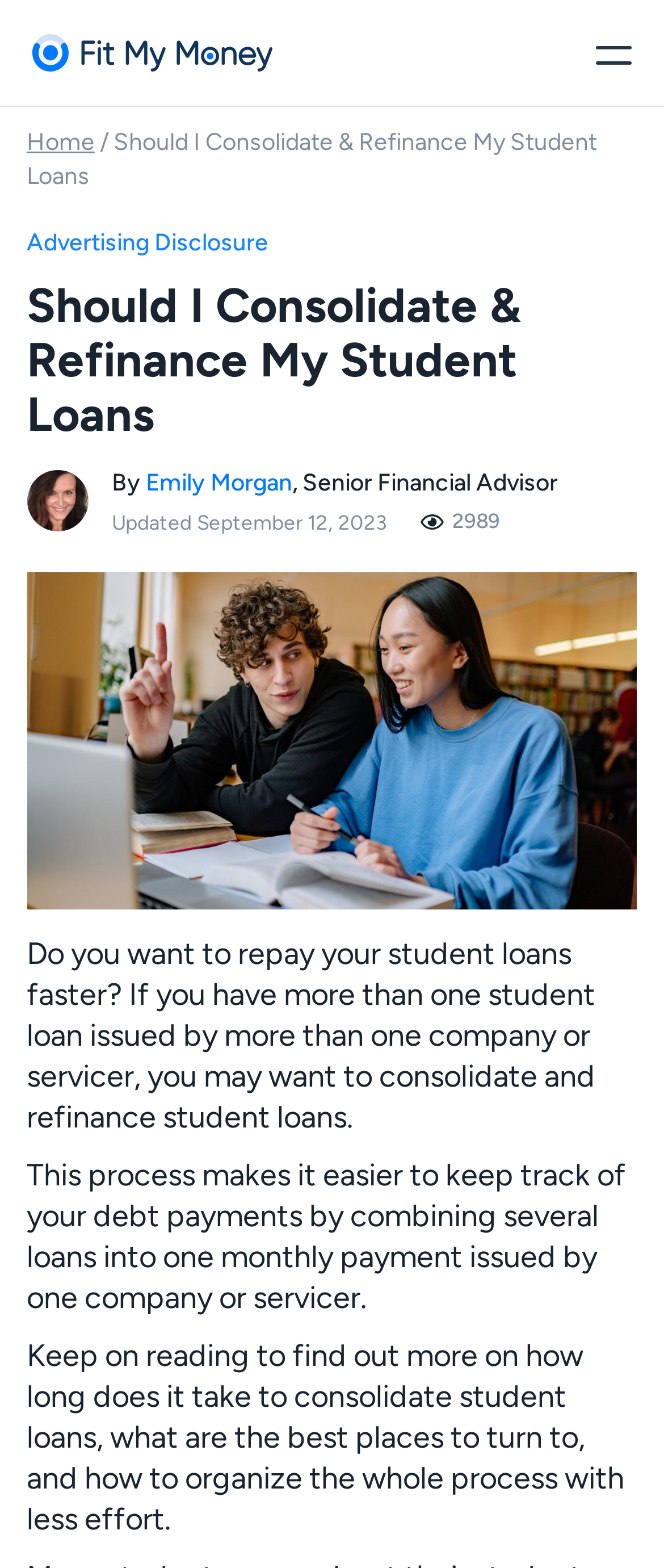Carefully examine the image and provide an in-depth answer to the question: Who is the author of the article?

The author of the article can be found by looking at the section with the heading 'Should I Consolidate & Refinance My Student Loans'. Below the heading, there is an image of the author, followed by the text 'By' and then the author's name, which is Emily Morgan, and her title, Senior Financial Advisor.